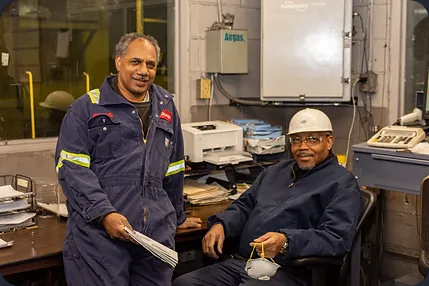What is the man on the right wearing on his head?
Deliver a detailed and extensive answer to the question.

The caption states that the seated man on the right wears a navy blue jacket and a white hard hat, which implies that the man on the right is wearing a white hard hat on his head.